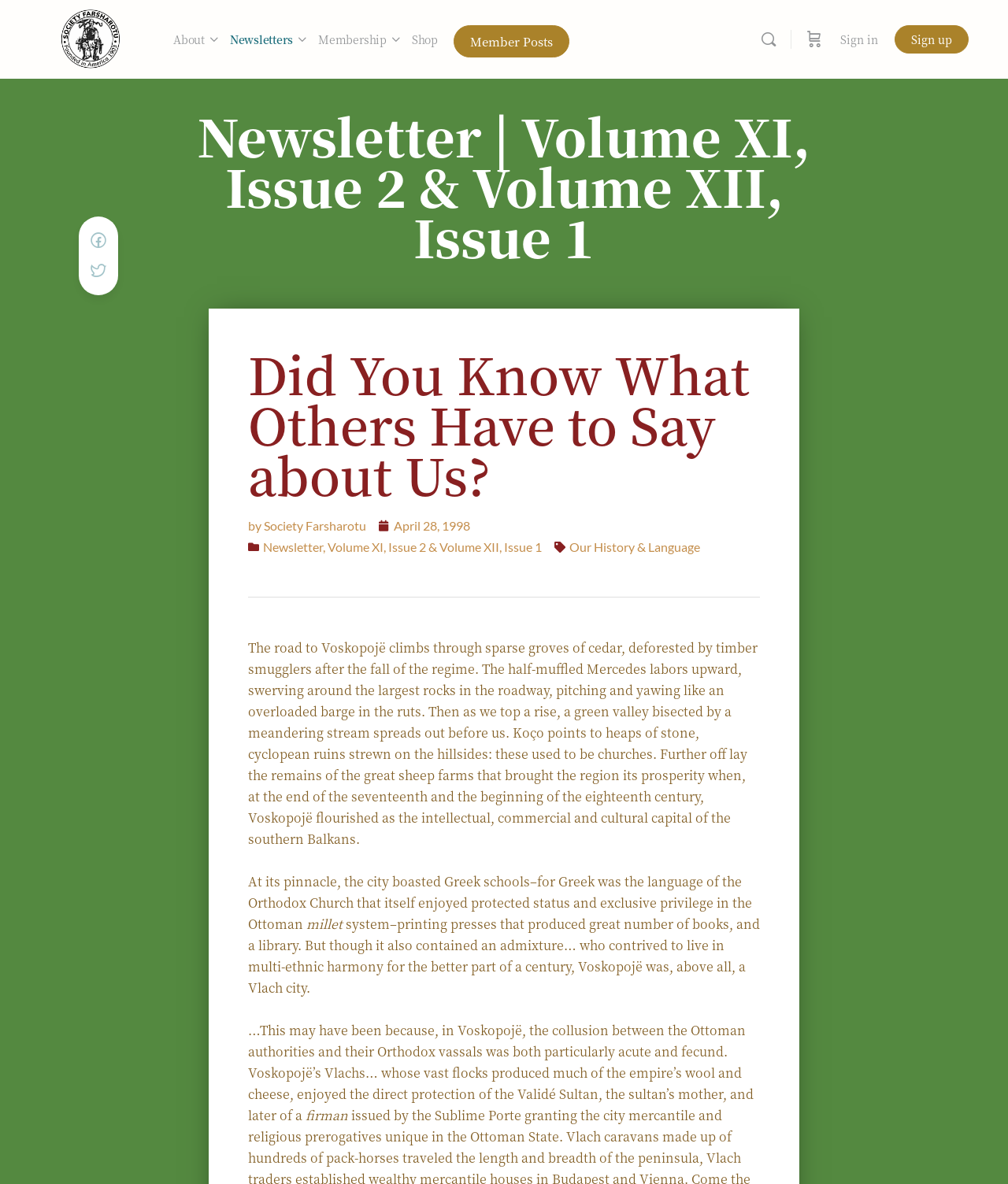Generate a comprehensive description of the webpage.

The webpage is about the Aromanian Cultural Society Farsharotu, with a focus on the history and culture of Voskopojë. At the top, there are several links to different sections of the website, including "About", "Newsletters", "Membership", "Shop", and "Member Posts". On the right side, there are links to search, cart, sign in, and sign up. 

Below the navigation links, there are social media links to share on Facebook and tweet. The main content of the page is divided into two sections. The first section has a heading "Newsletter | Volume XI, Issue 2 & Volume XII, Issue 1" with links to the newsletter and its volume and issue numbers. 

The second section has a heading "Did You Know What Others Have to Say about Us?" with links to the author "by Society Farsharotu" and the date "April 28, 1998". There are also links to "Newsletter", "Volume XI, Issue 2 & Volume XII, Issue 1", and "Our History & Language". 

Below these links, there is a long passage of text describing the road to Voskopojë, its history, and its cultural significance. The text is divided into four paragraphs, with the first paragraph describing the scenery and the road to Voskopojë. The subsequent paragraphs discuss the history of Voskopojë, its cultural and commercial significance, and its relationship with the Ottoman Empire.